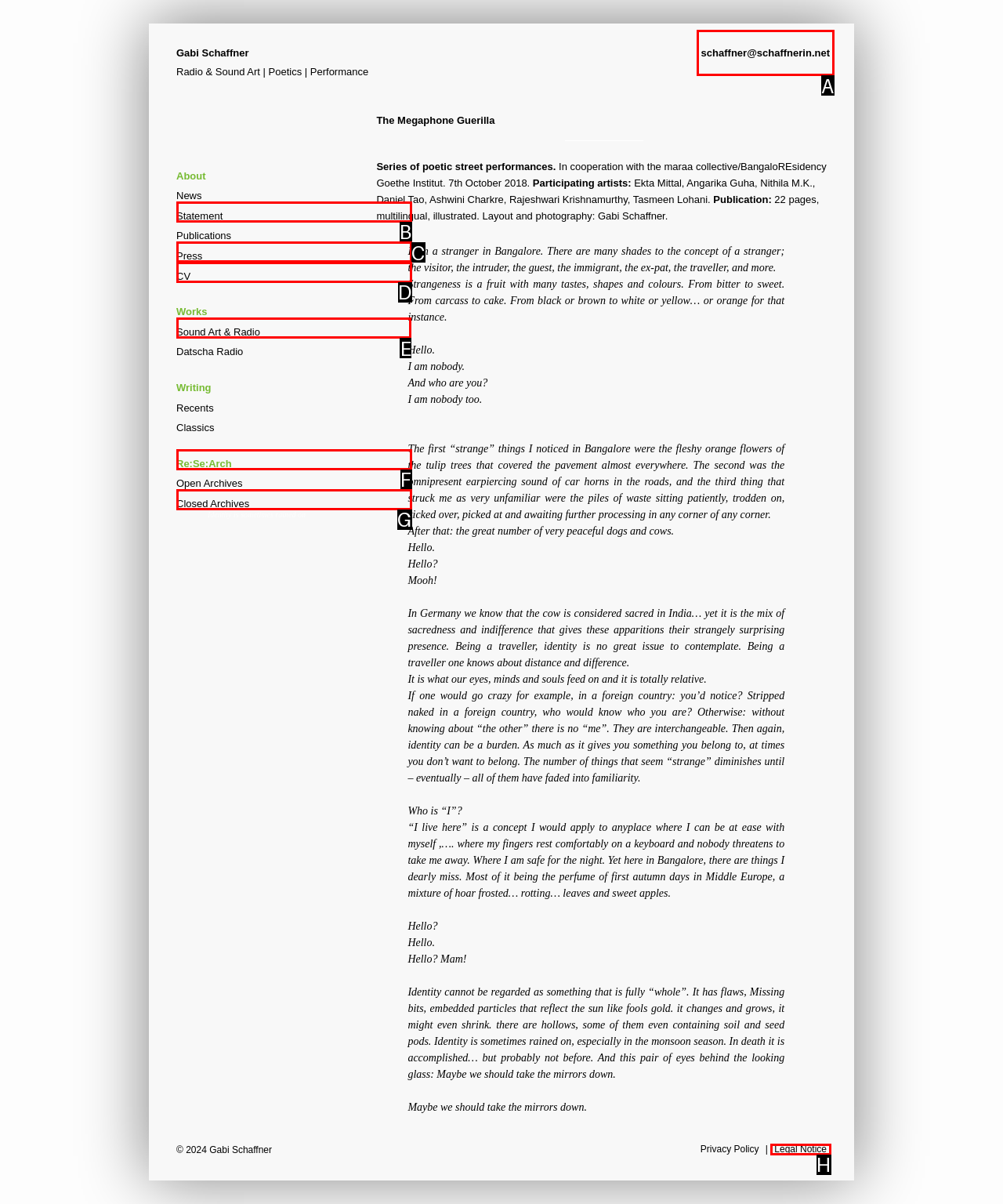Determine the right option to click to perform this task: Visit the 'Sound Art & Radio' page
Answer with the correct letter from the given choices directly.

E